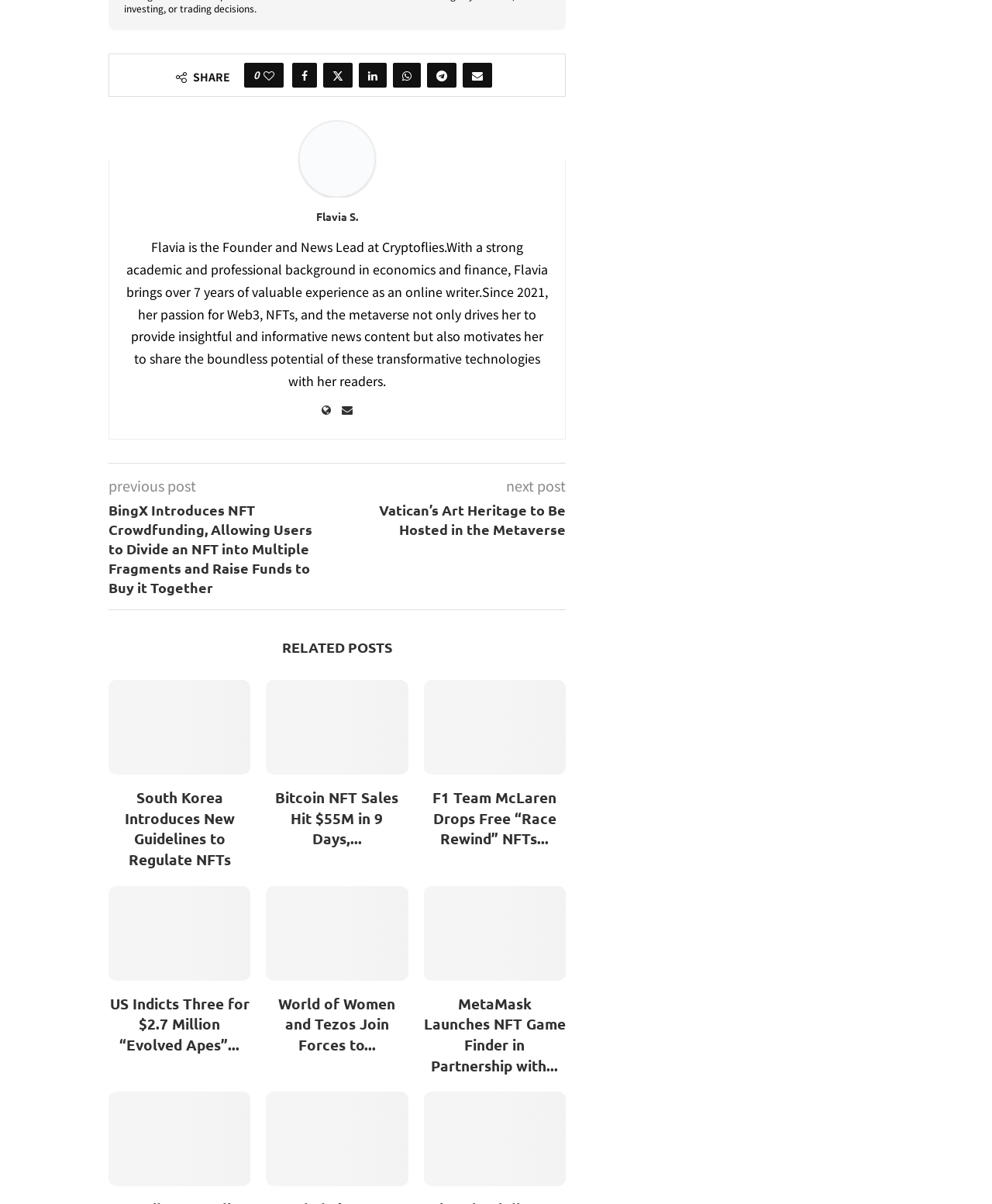Please find the bounding box coordinates in the format (top-left x, top-left y, bottom-right x, bottom-right y) for the given element description. Ensure the coordinates are floating point numbers between 0 and 1. Description: Flavia S.

[0.319, 0.174, 0.361, 0.186]